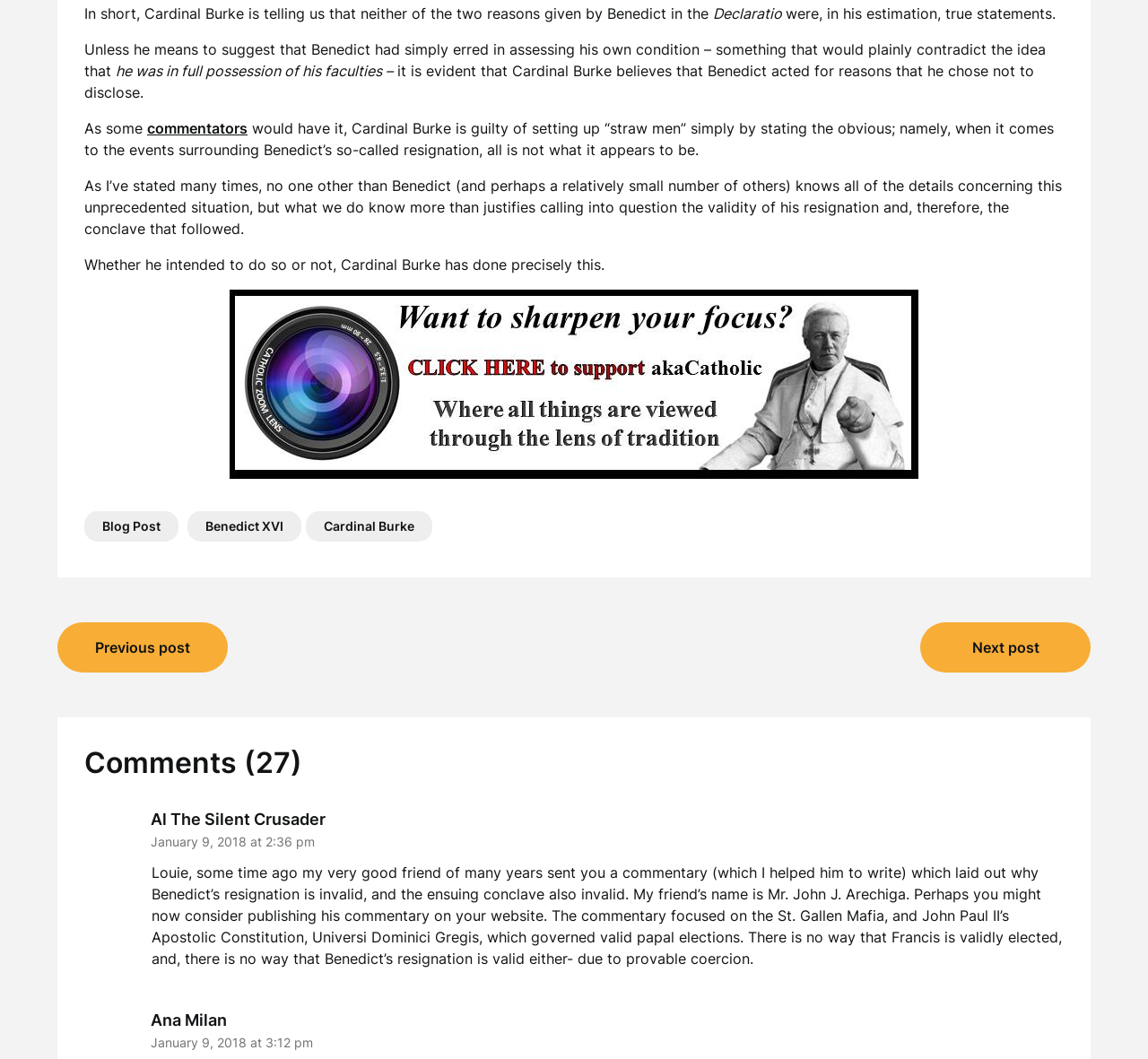Using the information in the image, give a comprehensive answer to the question: 
What is the name of the author of the commentary mentioned in the comments?

In the comments section, a user named Al The Silent Crusader mentions that they helped their friend, Mr. John J. Arechiga, write a commentary about the validity of Benedict's resignation and the ensuing conclave. The commentary is mentioned as being relevant to the topic of the article.